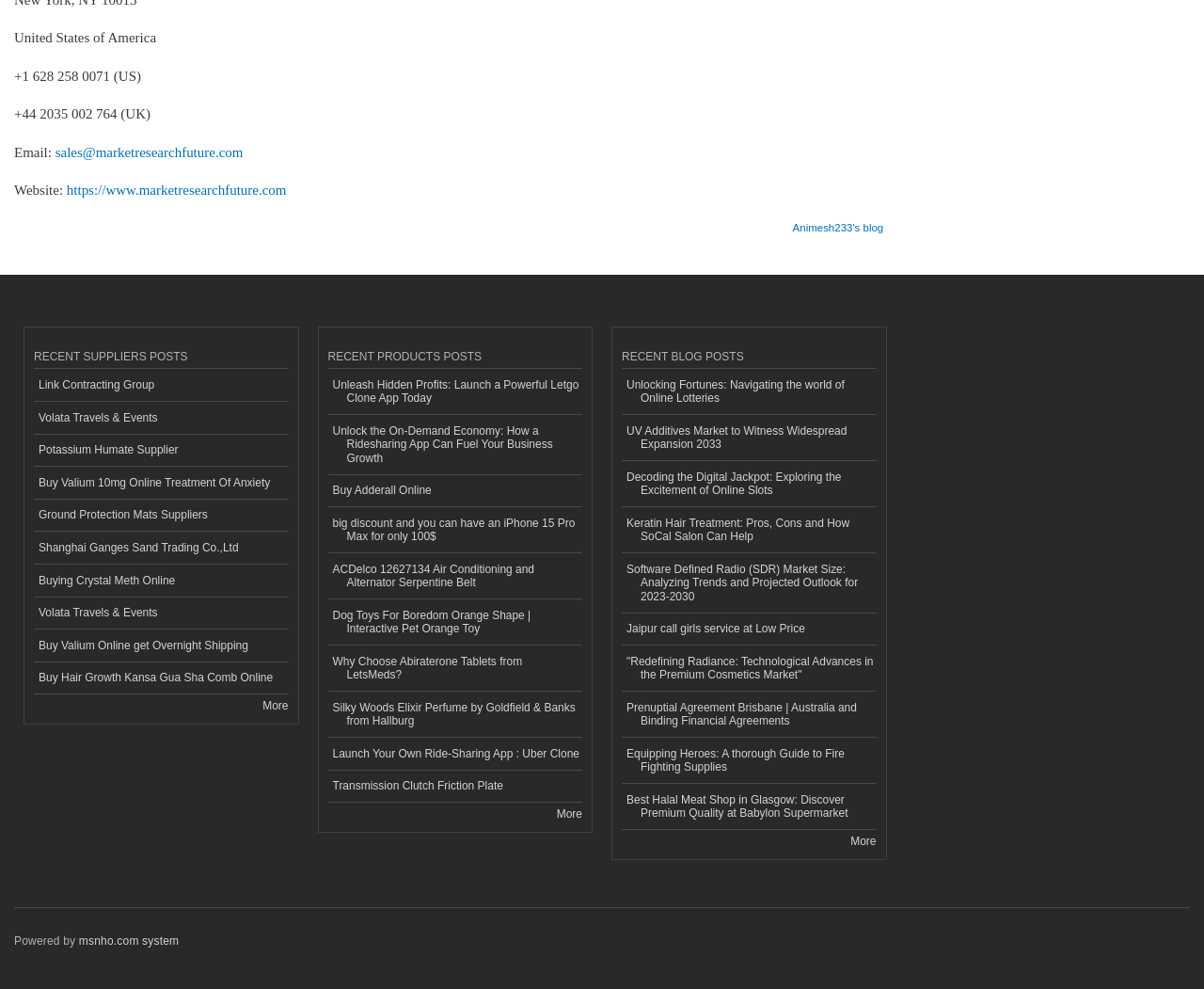Identify the bounding box coordinates of the clickable section necessary to follow the following instruction: "Explore more recent products posts". The coordinates should be presented as four float numbers from 0 to 1, i.e., [left, top, right, bottom].

[0.462, 0.817, 0.484, 0.83]